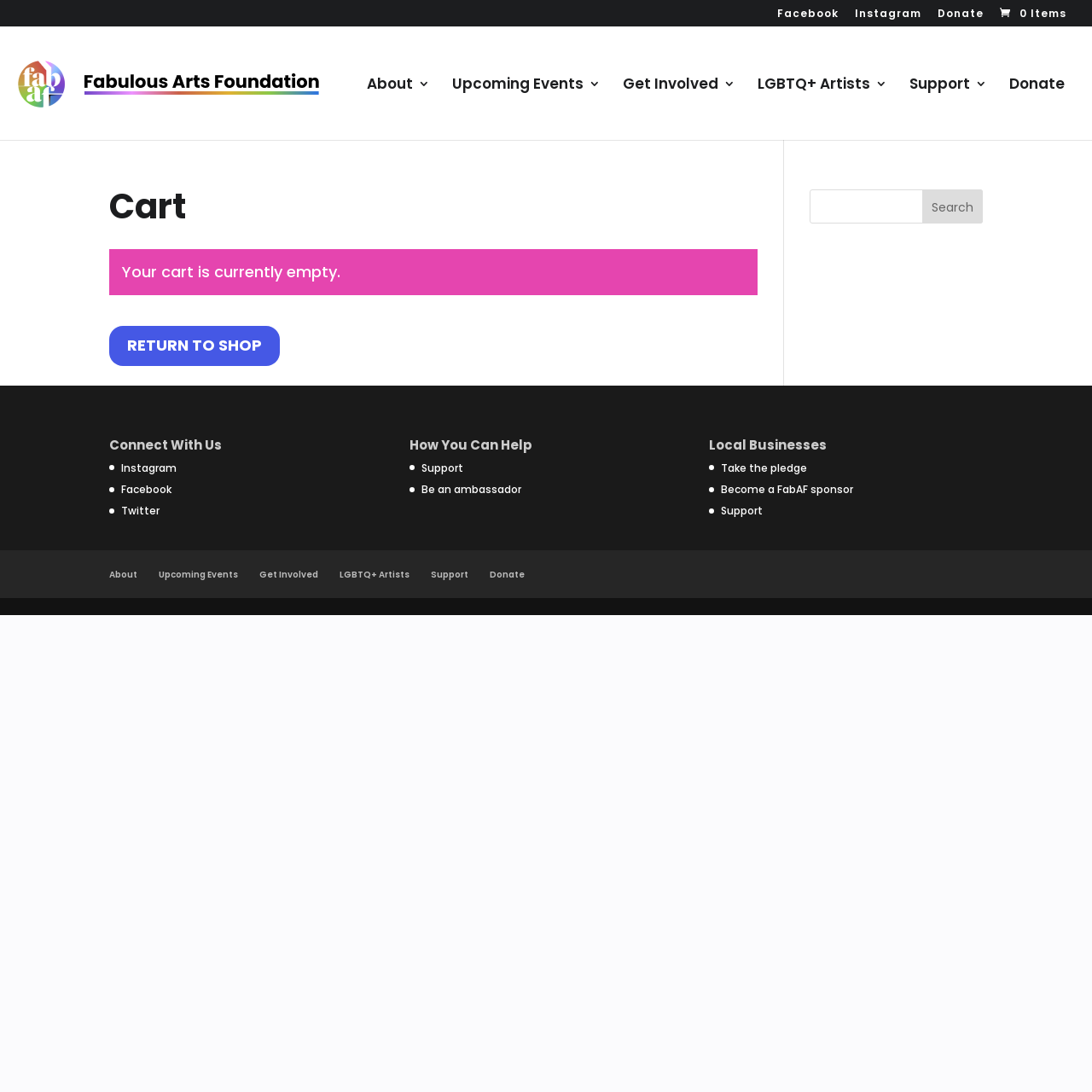Based on the image, please respond to the question with as much detail as possible:
What ways can I support the organization?

I found the answer by examining the 'How You Can Help' section of the webpage, which has links to 'Support', 'Be an ambassador', and 'Donate'. These links suggest that the organization accepts donations and has other ways for users to support them.